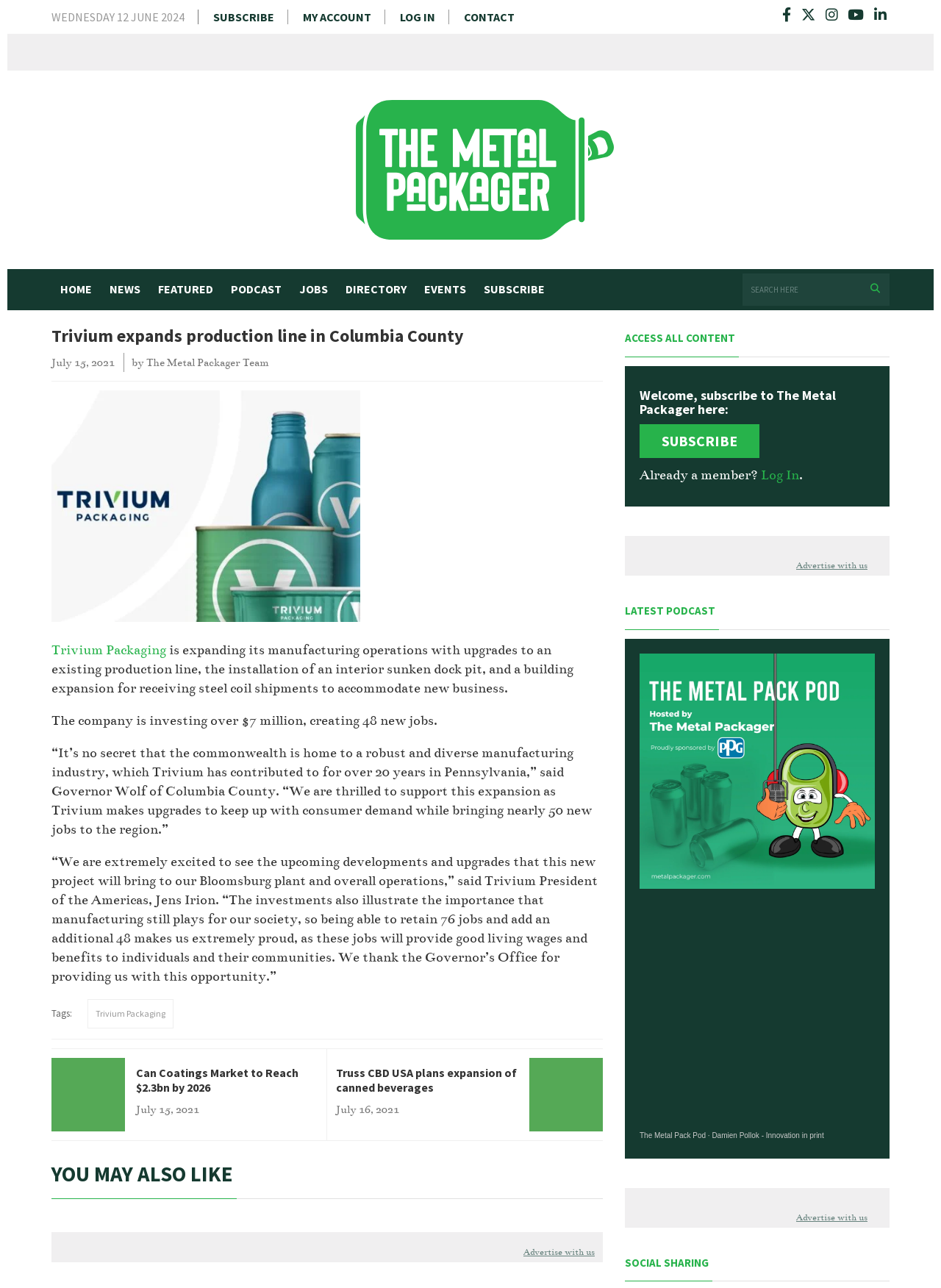What is the position of the person quoted in the article?
Answer the question in as much detail as possible.

I found the position of the person quoted in the article by reading the StaticText element with the content '“We are extremely excited to see the upcoming developments and upgrades that this new project will bring to our Bloomsburg plant and overall operations,” said Trivium President of the Americas, Jens Irion.' which is located in the main content area of the webpage.